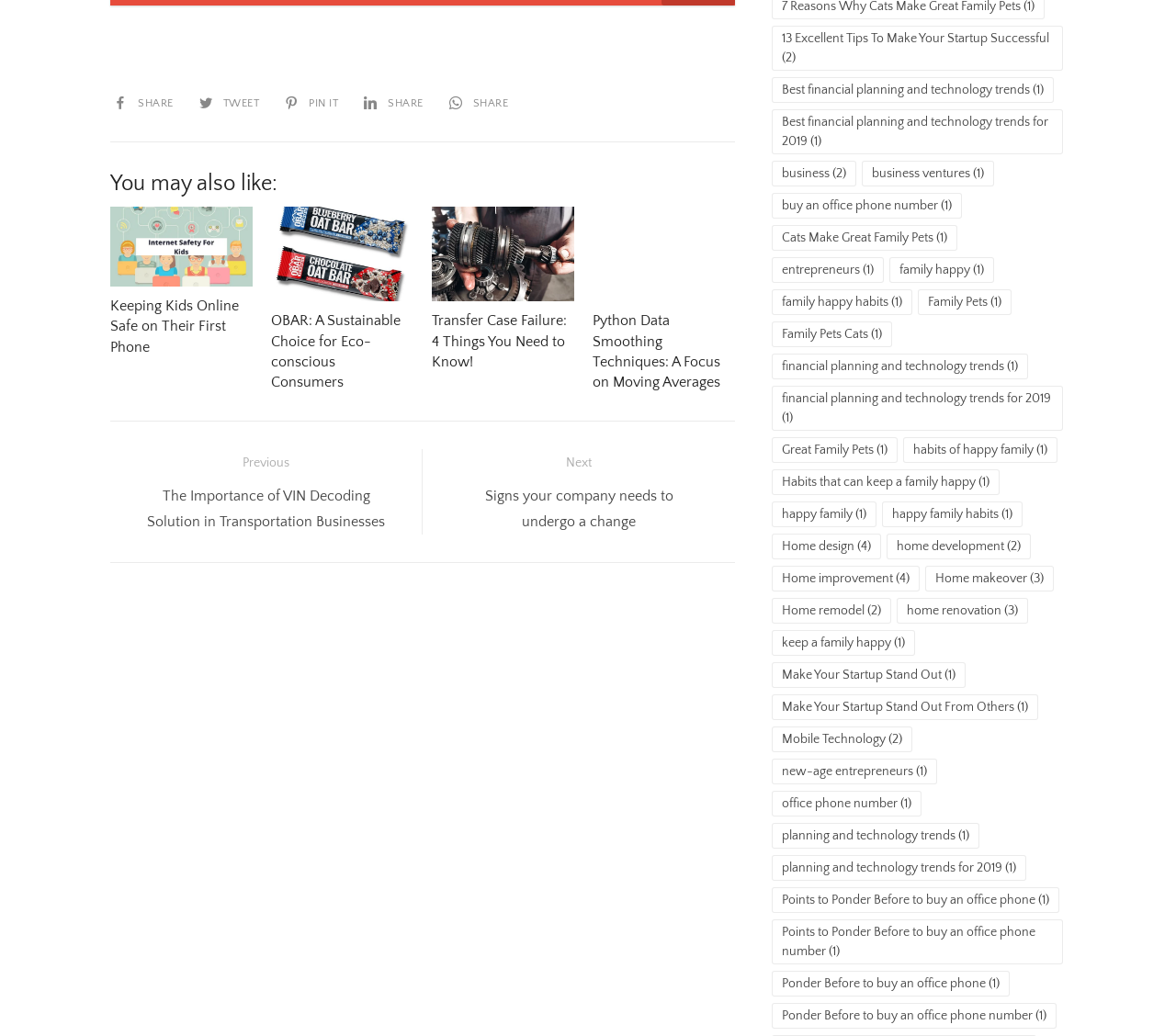Find the bounding box coordinates of the element you need to click on to perform this action: 'Explore 'Best financial planning and technology trends''. The coordinates should be represented by four float values between 0 and 1, in the format [left, top, right, bottom].

[0.656, 0.075, 0.896, 0.1]